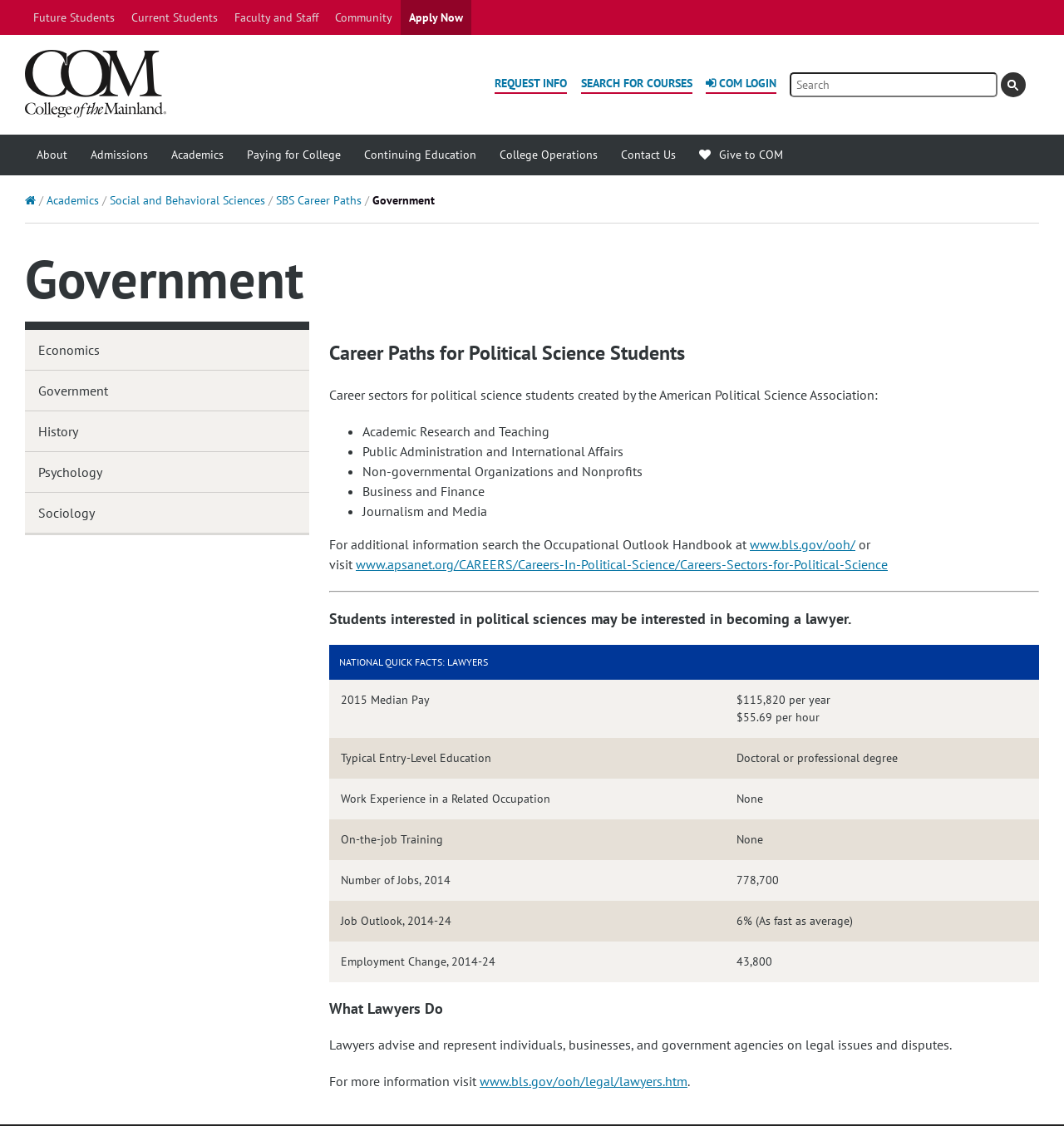Locate the bounding box coordinates of the item that should be clicked to fulfill the instruction: "Search for courses".

[0.546, 0.067, 0.651, 0.083]